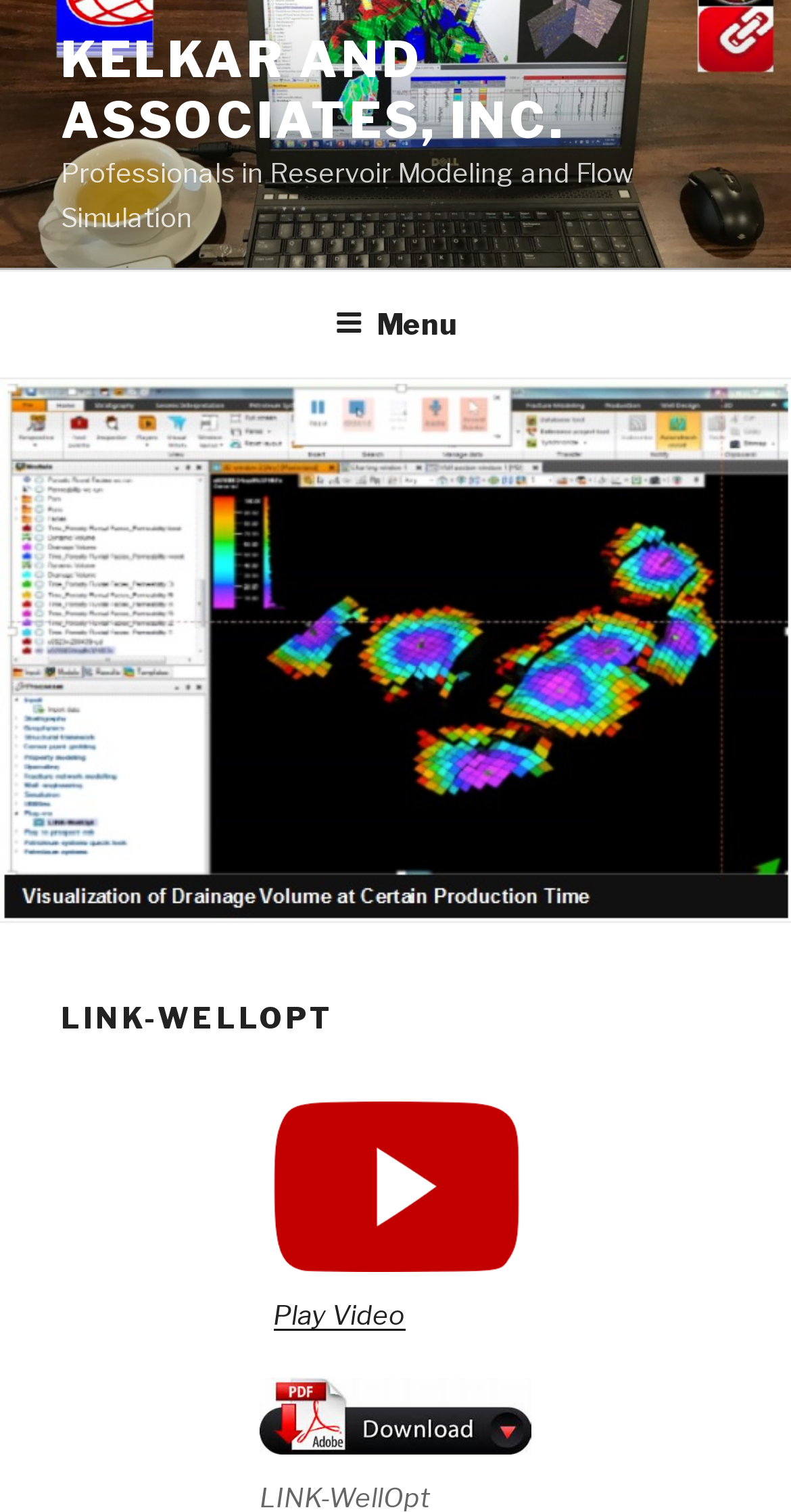Using floating point numbers between 0 and 1, provide the bounding box coordinates in the format (top-left x, top-left y, bottom-right x, bottom-right y). Locate the UI element described here: Kelkar and Associates, Inc.

[0.077, 0.02, 0.715, 0.099]